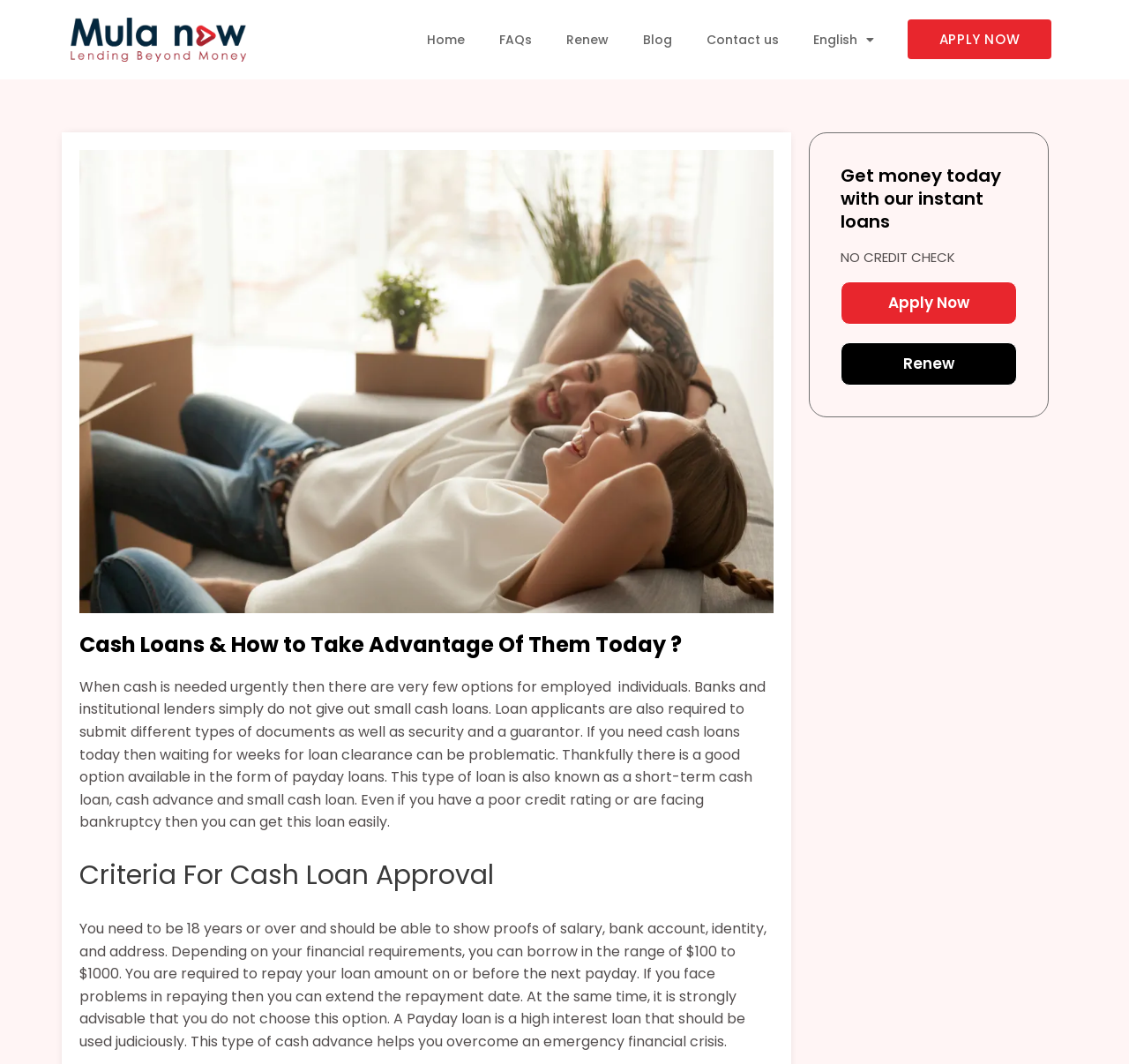Using the element description: "Contact us", determine the bounding box coordinates. The coordinates should be in the format [left, top, right, bottom], with values between 0 and 1.

[0.612, 0.025, 0.704, 0.05]